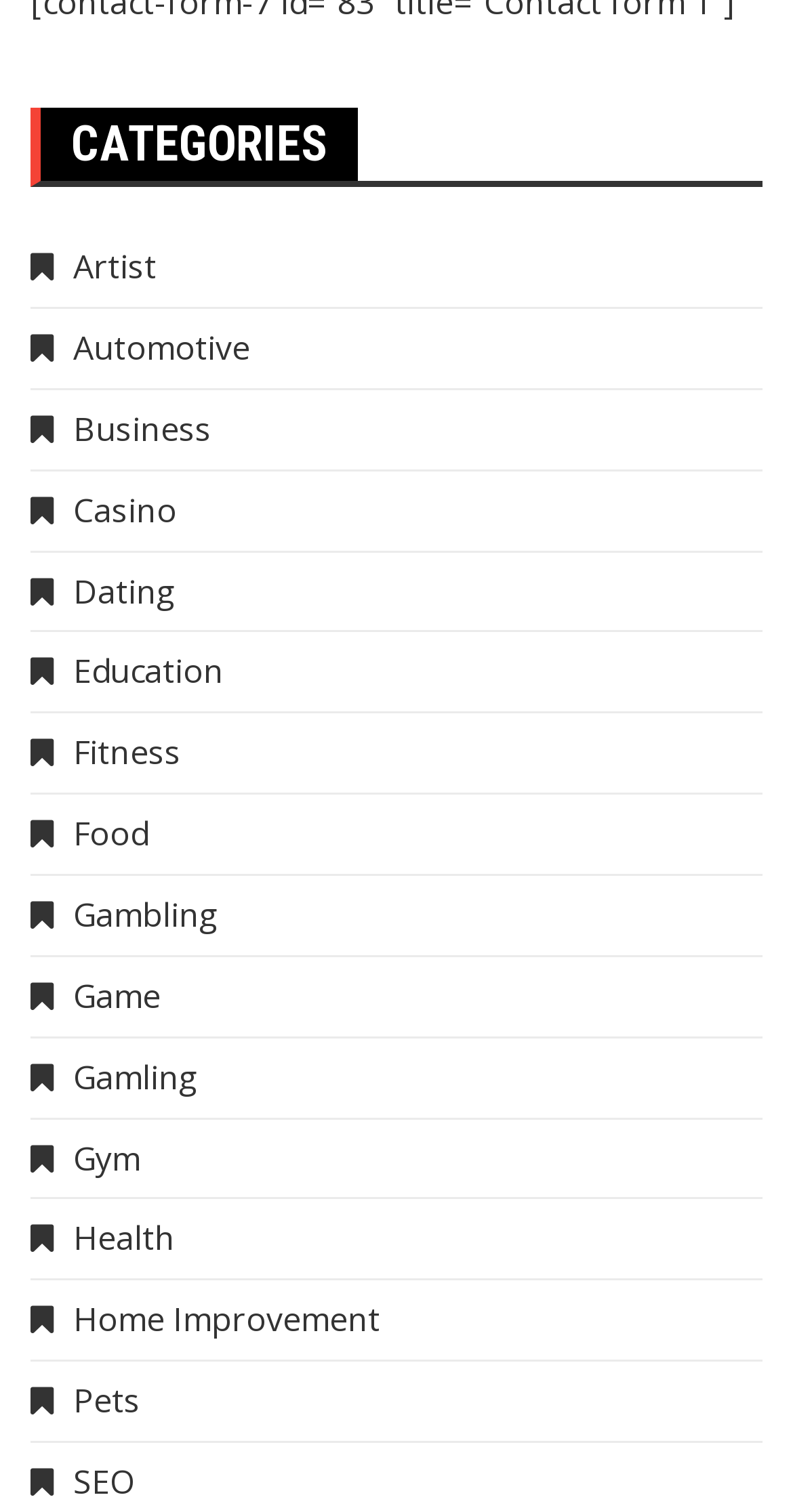Determine the bounding box coordinates for the area you should click to complete the following instruction: "Explore Fitness".

[0.038, 0.483, 0.228, 0.513]